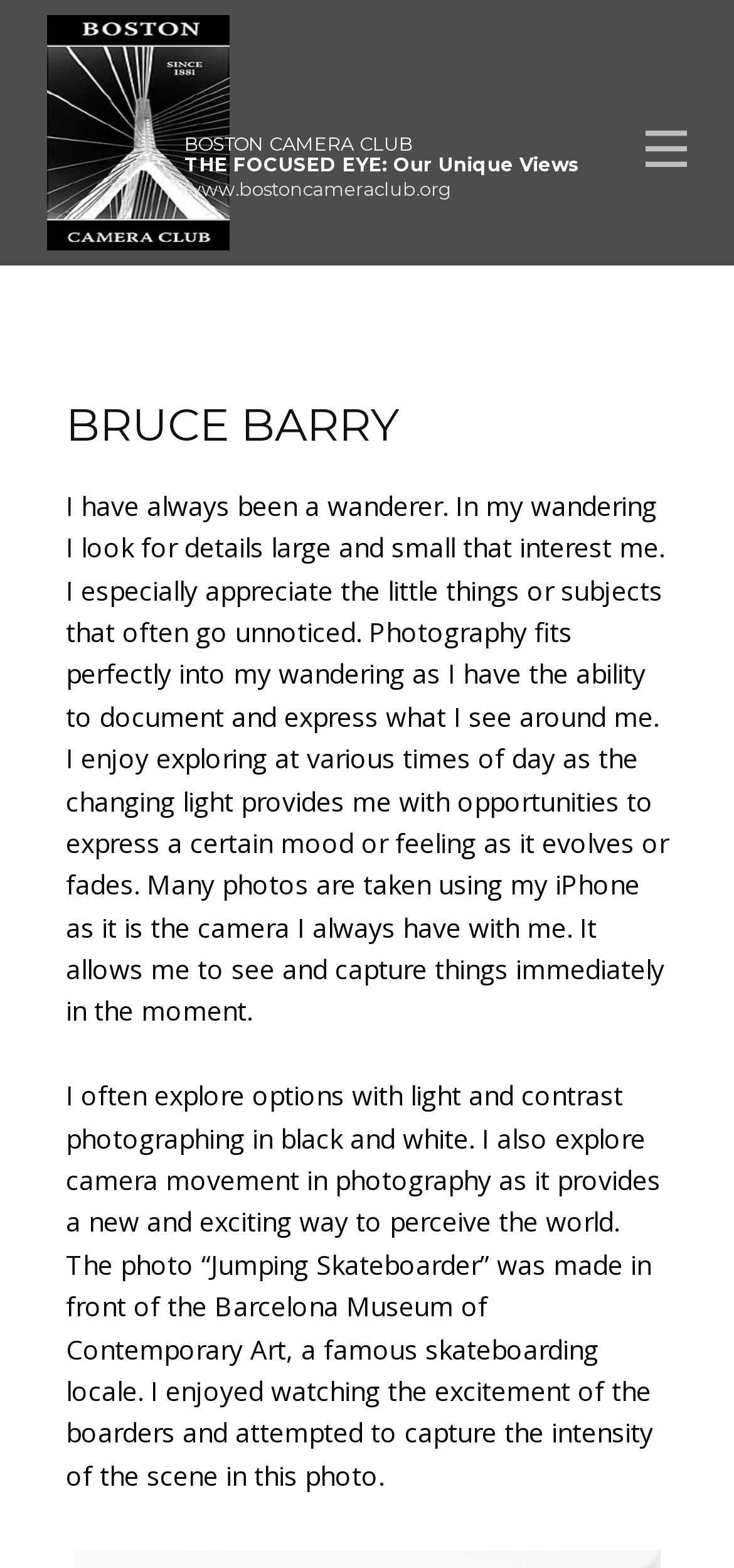Given the description of the UI element: "www.bostoncameraclub.org", predict the bounding box coordinates in the form of [left, top, right, bottom], with each value being a float between 0 and 1.

[0.251, 0.112, 0.615, 0.131]